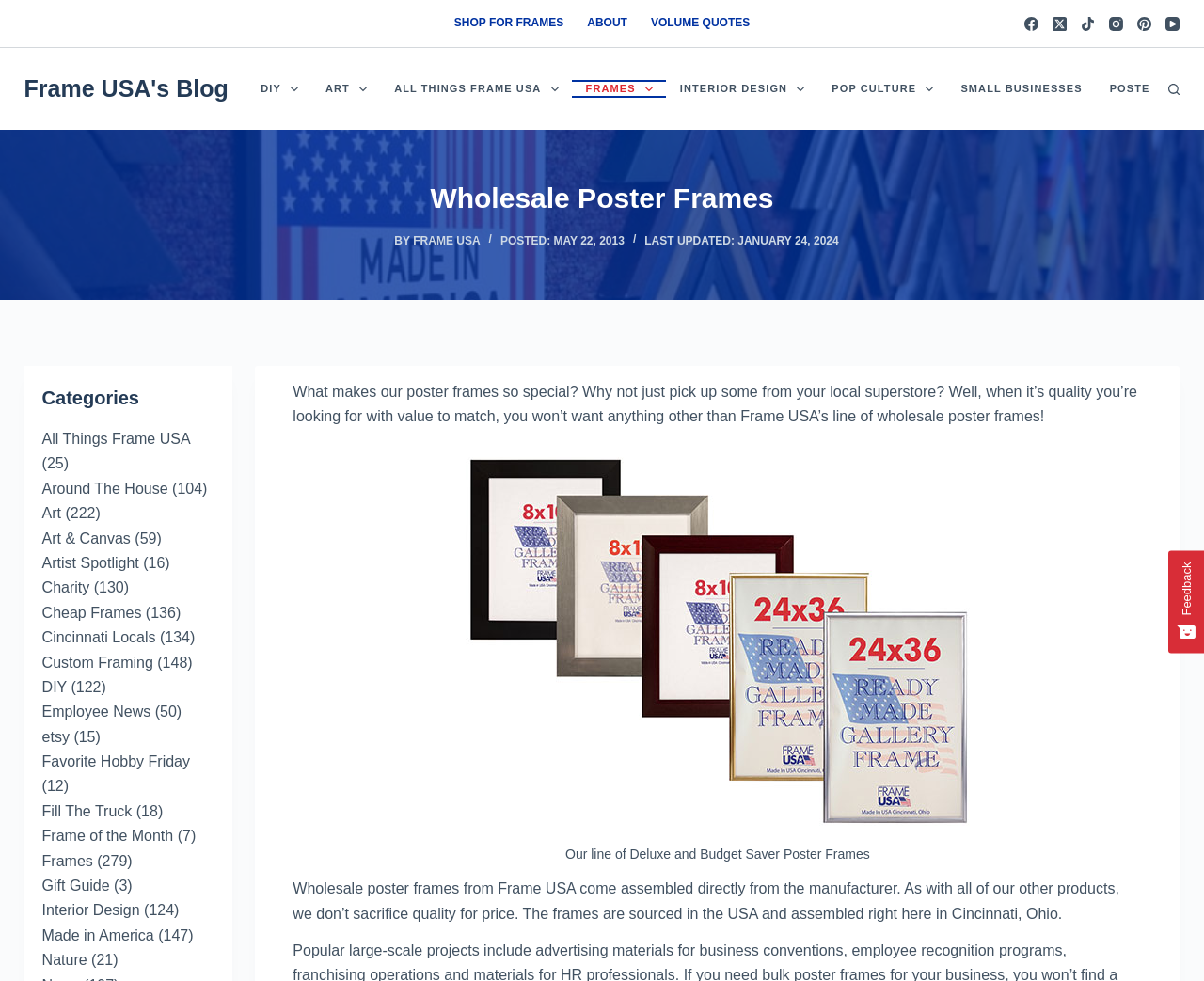Please look at the image and answer the question with a detailed explanation: What is the name of the social media platform represented by the icon with an 'X'?

The answer can be found by examining the social media icons located at the top right corner of the webpage. One of the icons has an 'X' shape, which is commonly associated with Twitter. This suggests that the icon represents Twitter.